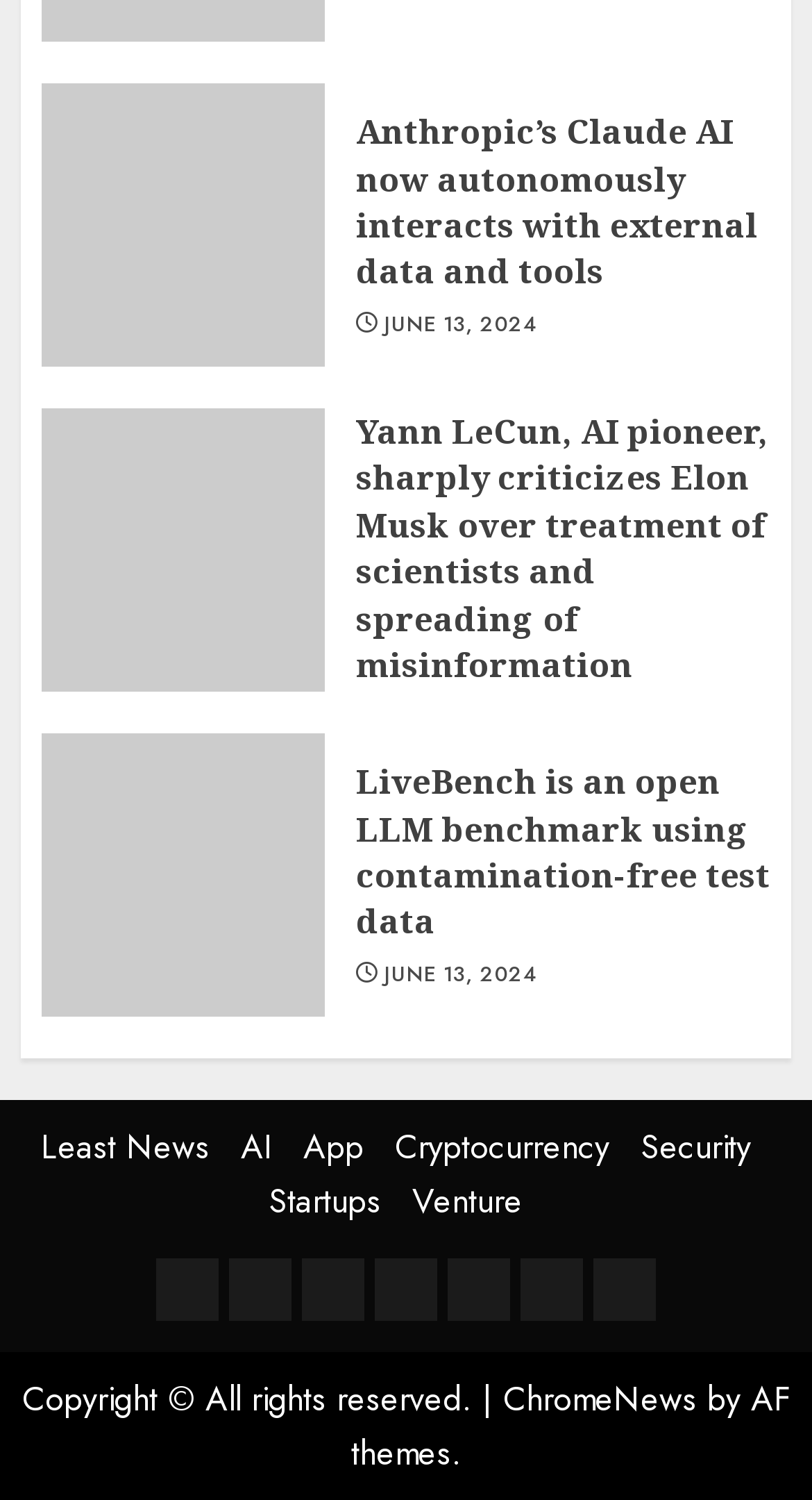Determine the bounding box coordinates of the region I should click to achieve the following instruction: "Click on the link to read about Anthropic’s Claude AI". Ensure the bounding box coordinates are four float numbers between 0 and 1, i.e., [left, top, right, bottom].

[0.438, 0.072, 0.933, 0.198]